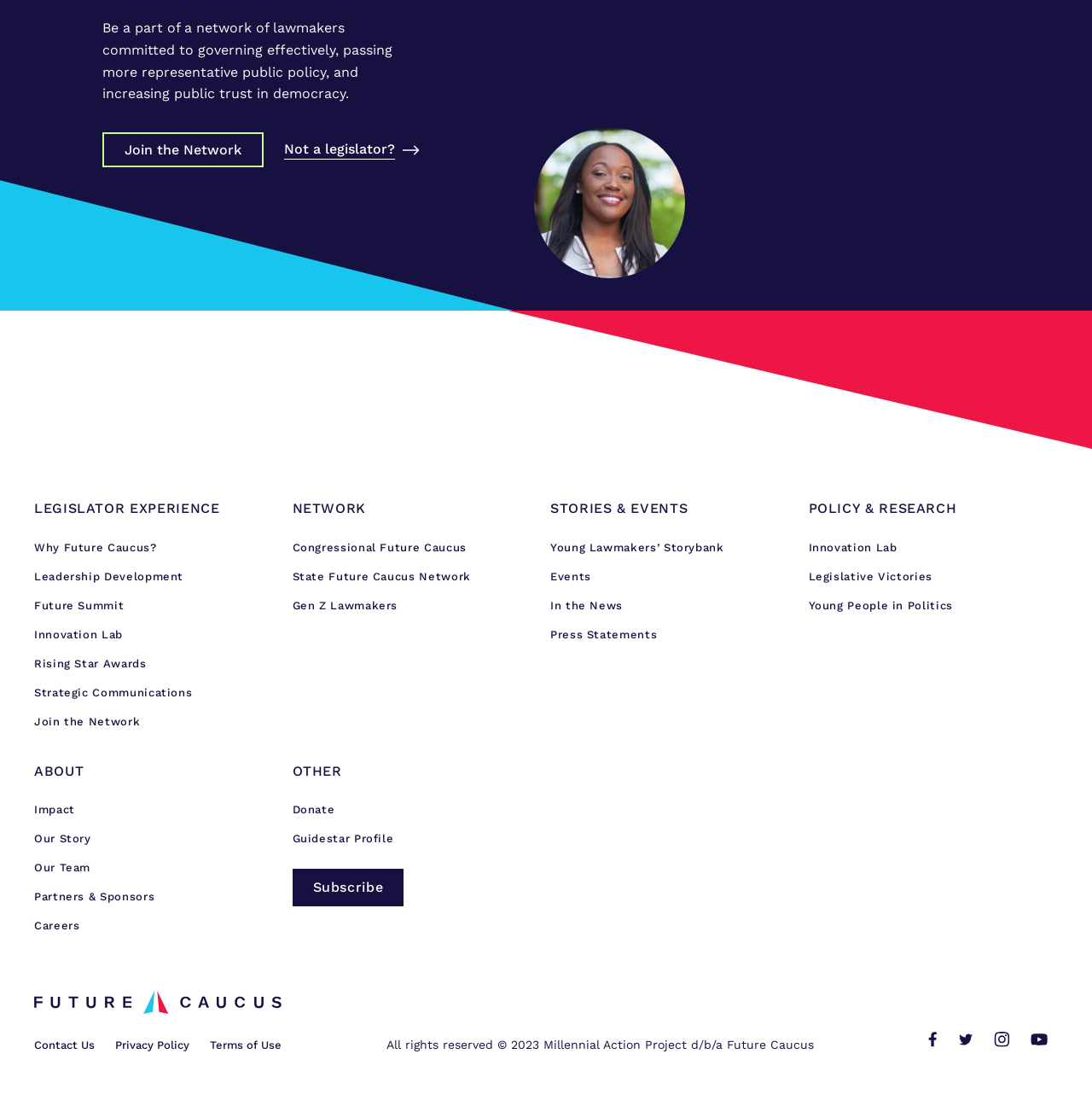Respond with a single word or phrase to the following question: What is the purpose of the Future Caucus?

Governing effectively